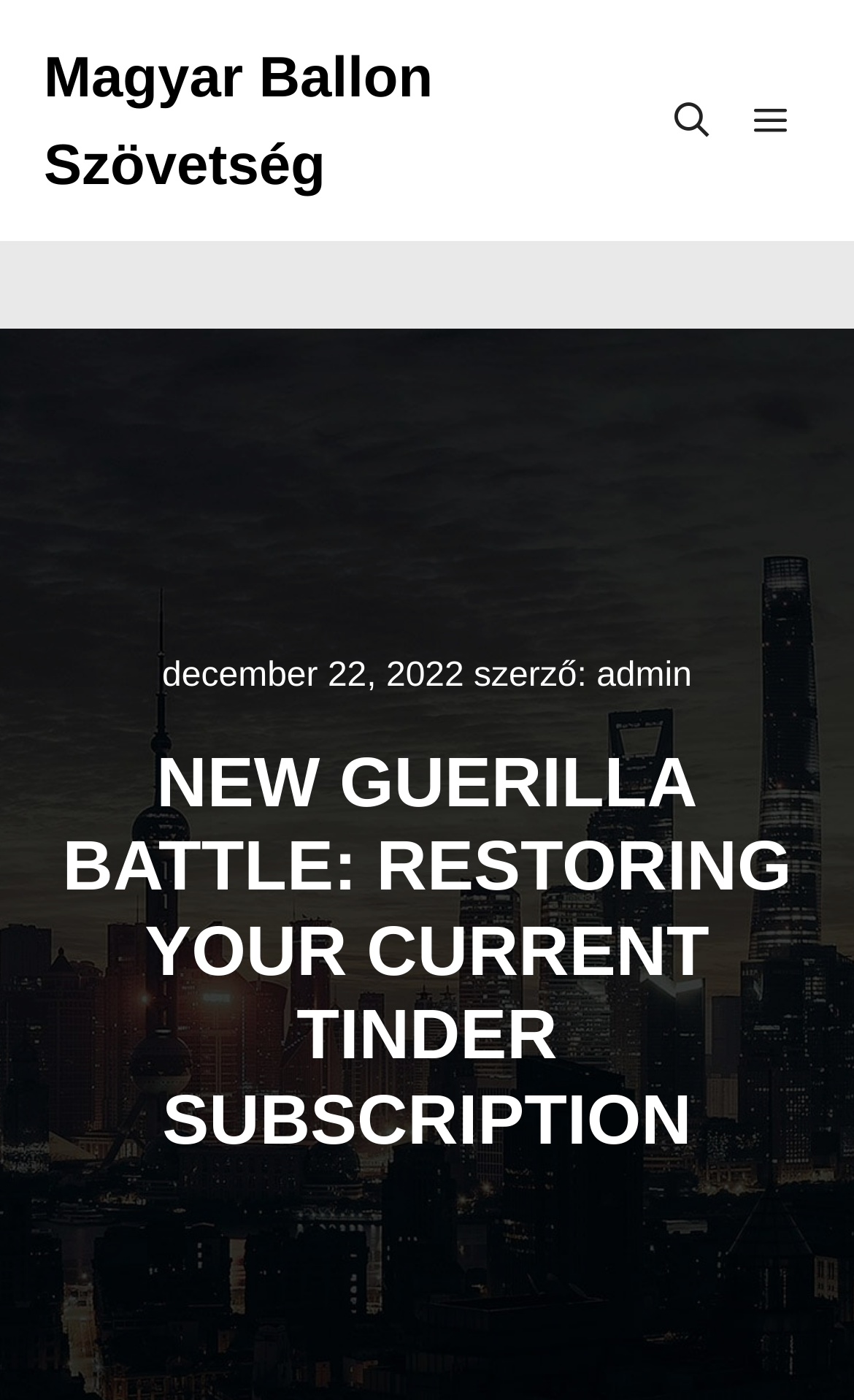Provide the bounding box coordinates of the HTML element this sentence describes: "aria-label="Next Item"". The bounding box coordinates consist of four float numbers between 0 and 1, i.e., [left, top, right, bottom].

None